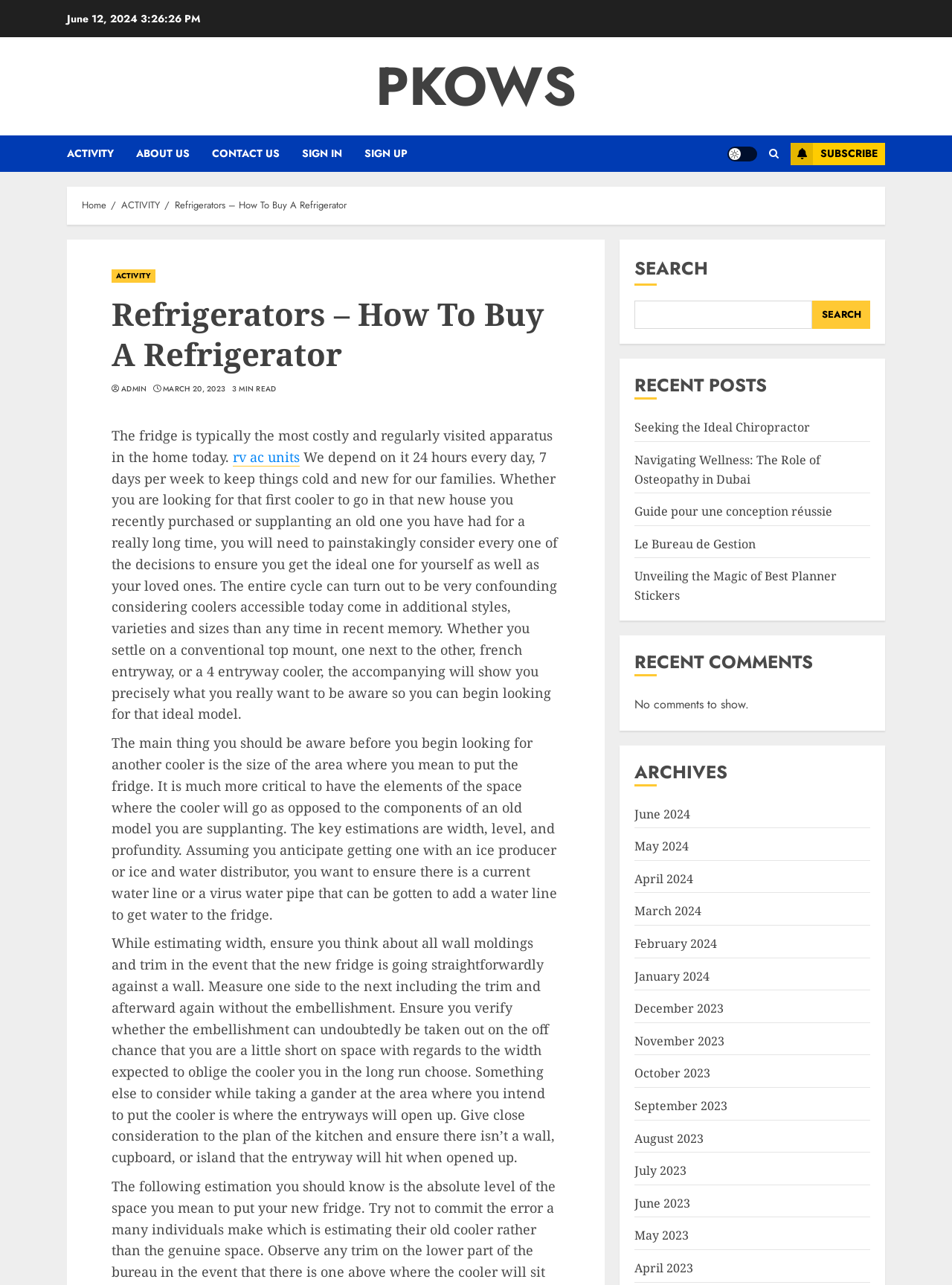What is the date mentioned at the top of the page?
Please provide a detailed and thorough answer to the question.

I found the date 'June 12, 2024' at the top of the page, which is a static text element with a bounding box coordinate of [0.07, 0.009, 0.148, 0.02].